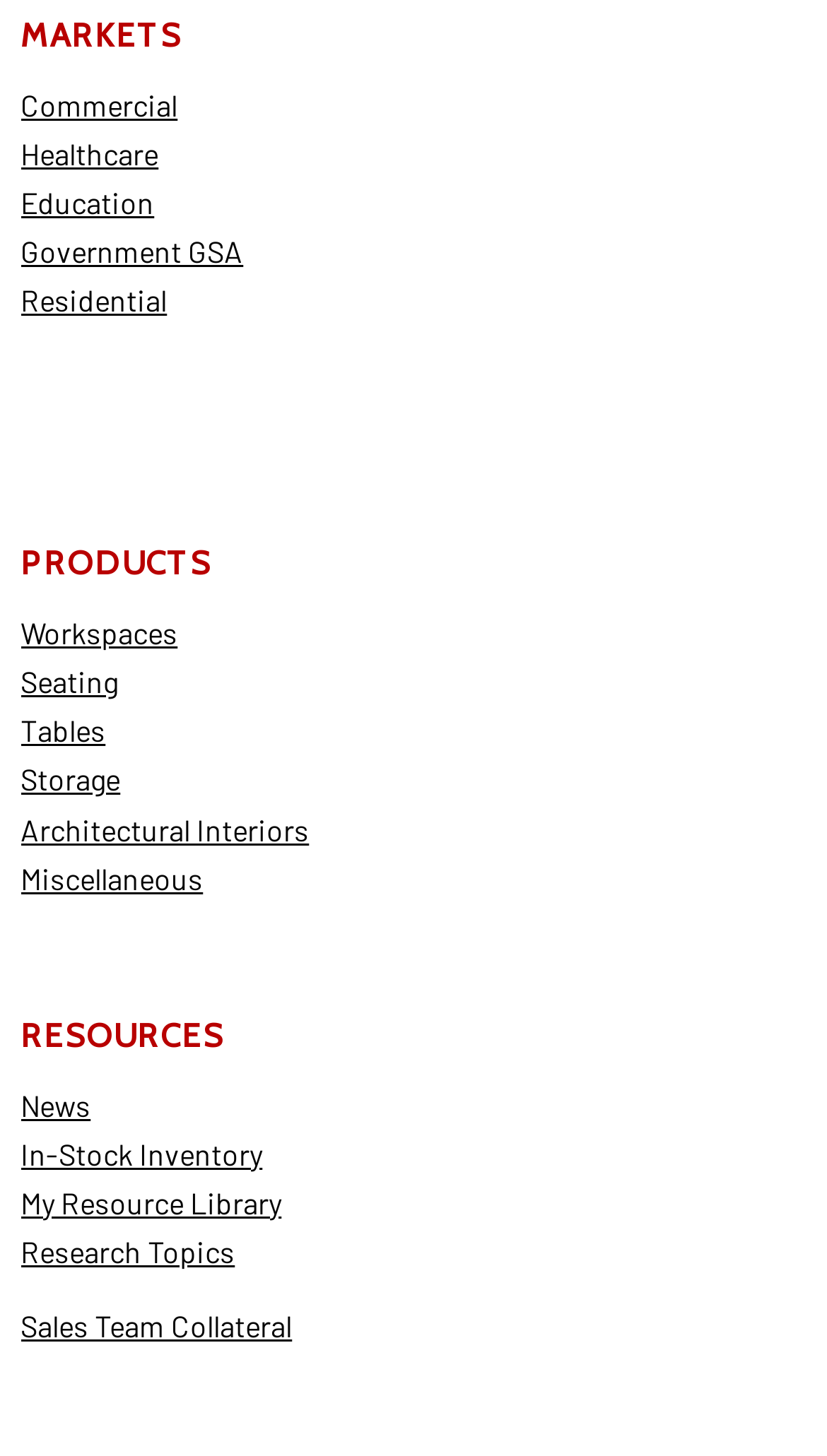Provide the bounding box coordinates for the specified HTML element described in this description: "My Resource Library". The coordinates should be four float numbers ranging from 0 to 1, in the format [left, top, right, bottom].

[0.025, 0.813, 0.34, 0.838]